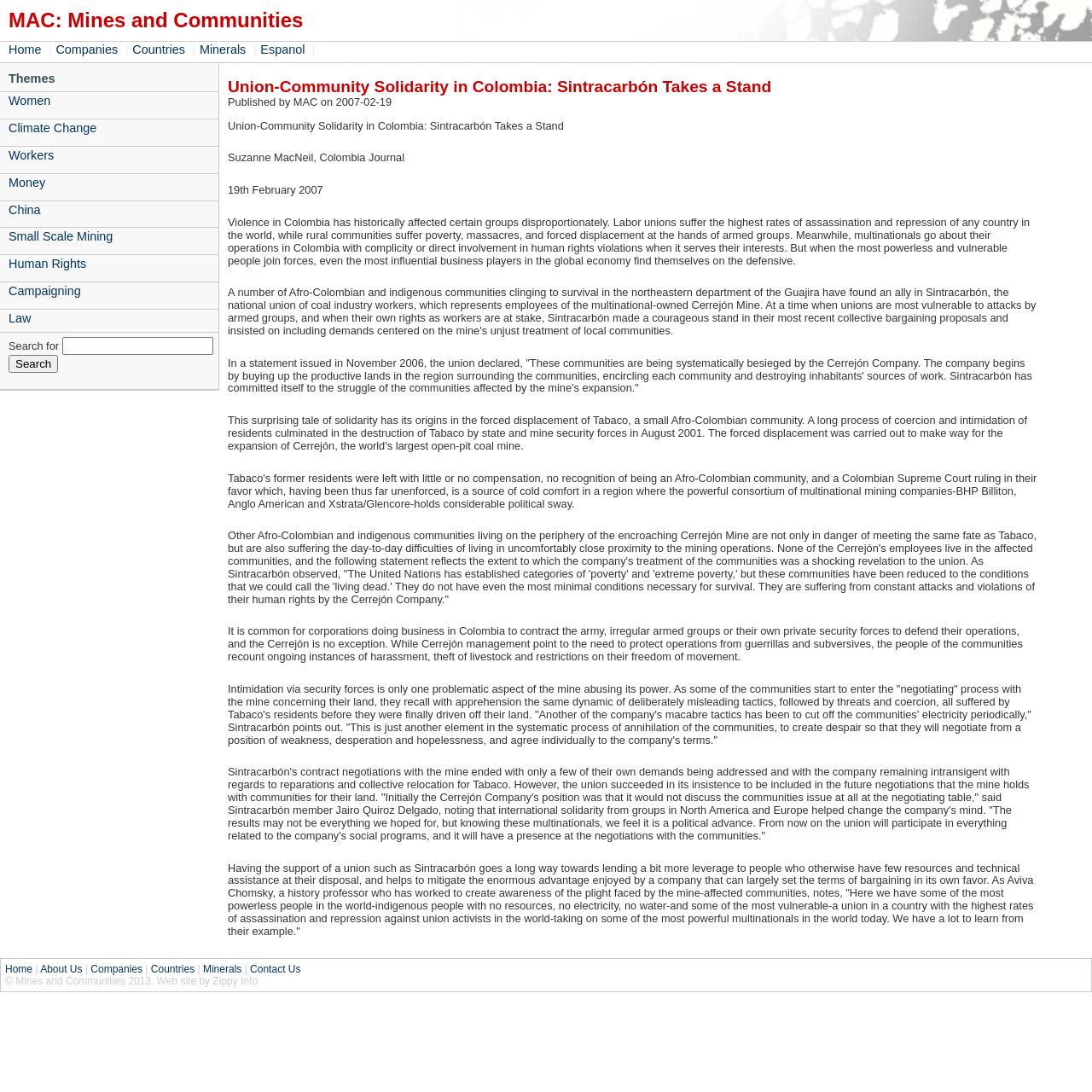Please find the bounding box for the following UI element description. Provide the coordinates in (top-left x, top-left y, bottom-right x, bottom-right y) format, with values between 0 and 1: About Us

[0.037, 0.882, 0.075, 0.893]